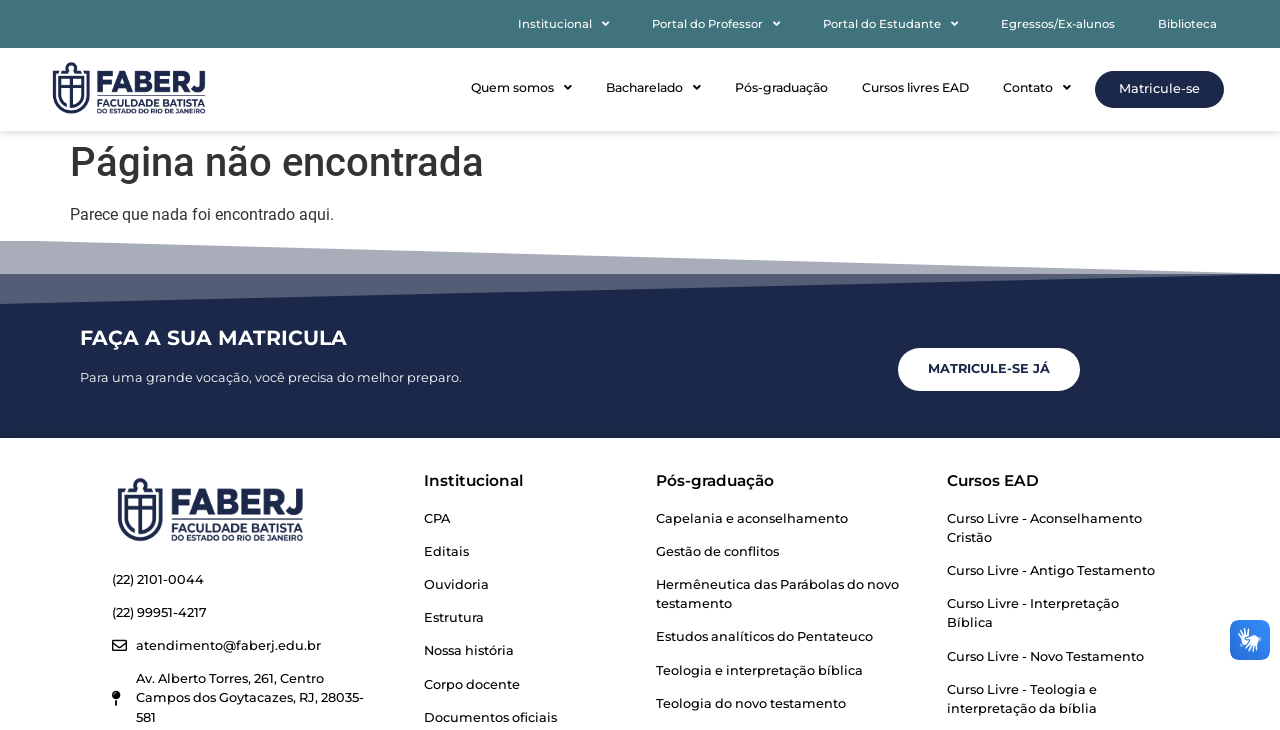What is the purpose of the 'MATRICULE-SE JÁ' button?
Please answer the question as detailed as possible.

The 'MATRICULE-SE JÁ' button is likely a call-to-action for users to enroll in a course. The surrounding text 'Para uma grande vocação, você precisa do melhor preparo' suggests that the institution is promoting its courses and encouraging users to enroll.